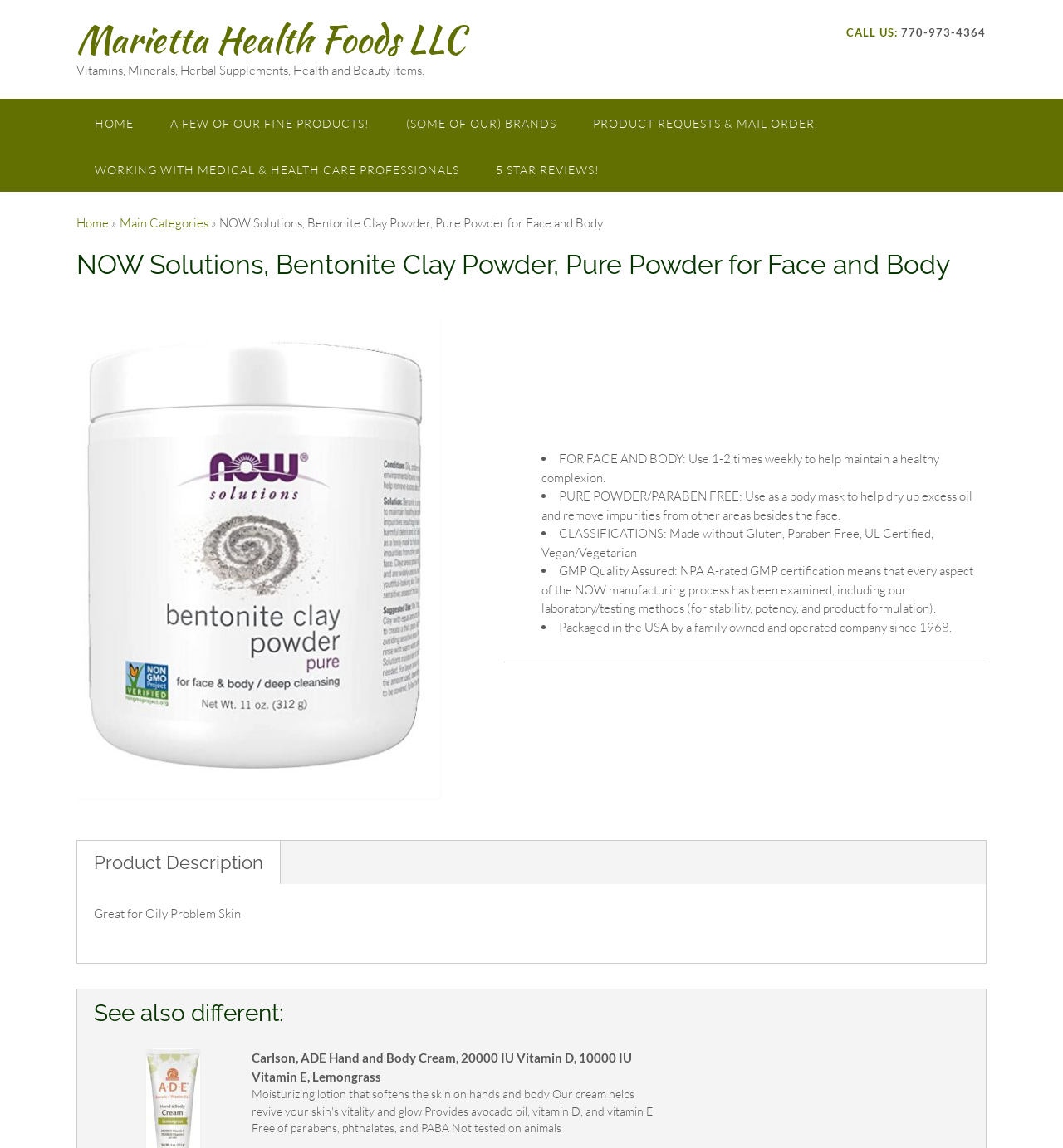Indicate the bounding box coordinates of the element that needs to be clicked to satisfy the following instruction: "Click on the '5 STAR REVIEWS!' link". The coordinates should be four float numbers between 0 and 1, i.e., [left, top, right, bottom].

[0.449, 0.127, 0.581, 0.167]